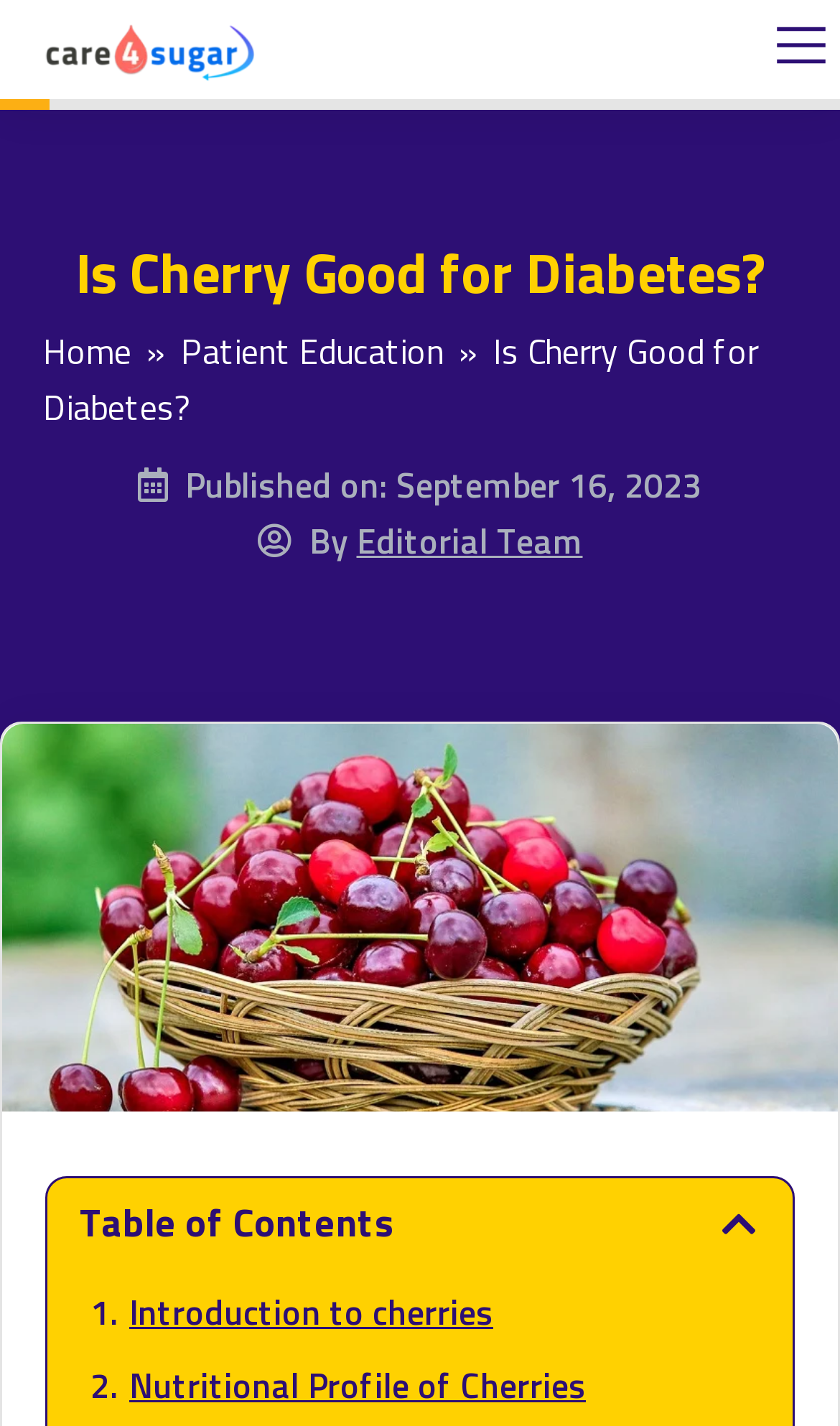Pinpoint the bounding box coordinates of the area that must be clicked to complete this instruction: "Learn about the nutritional profile of cherries".

[0.141, 0.951, 0.697, 0.992]